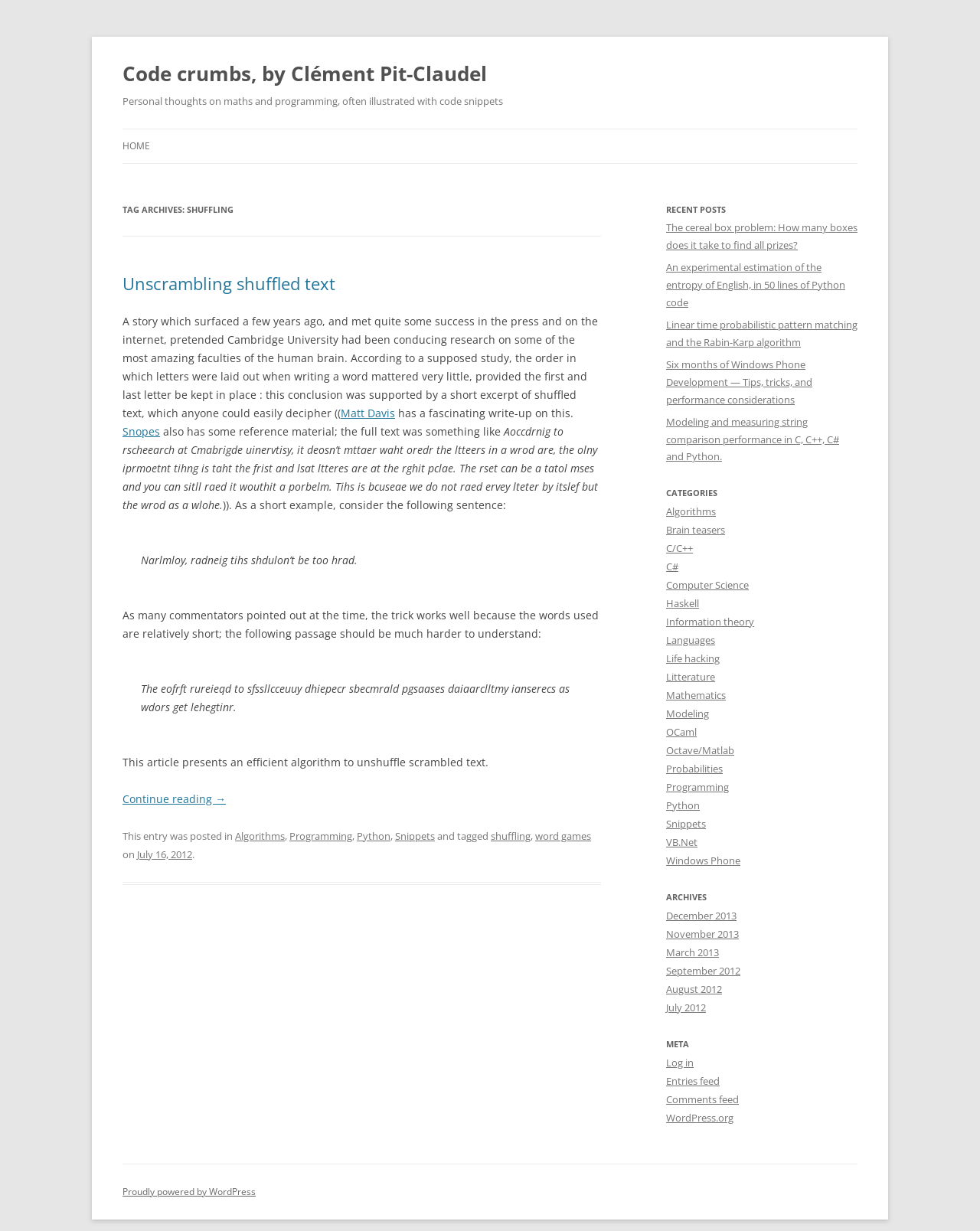Using the description "Go to Top", predict the bounding box of the relevant HTML element.

None